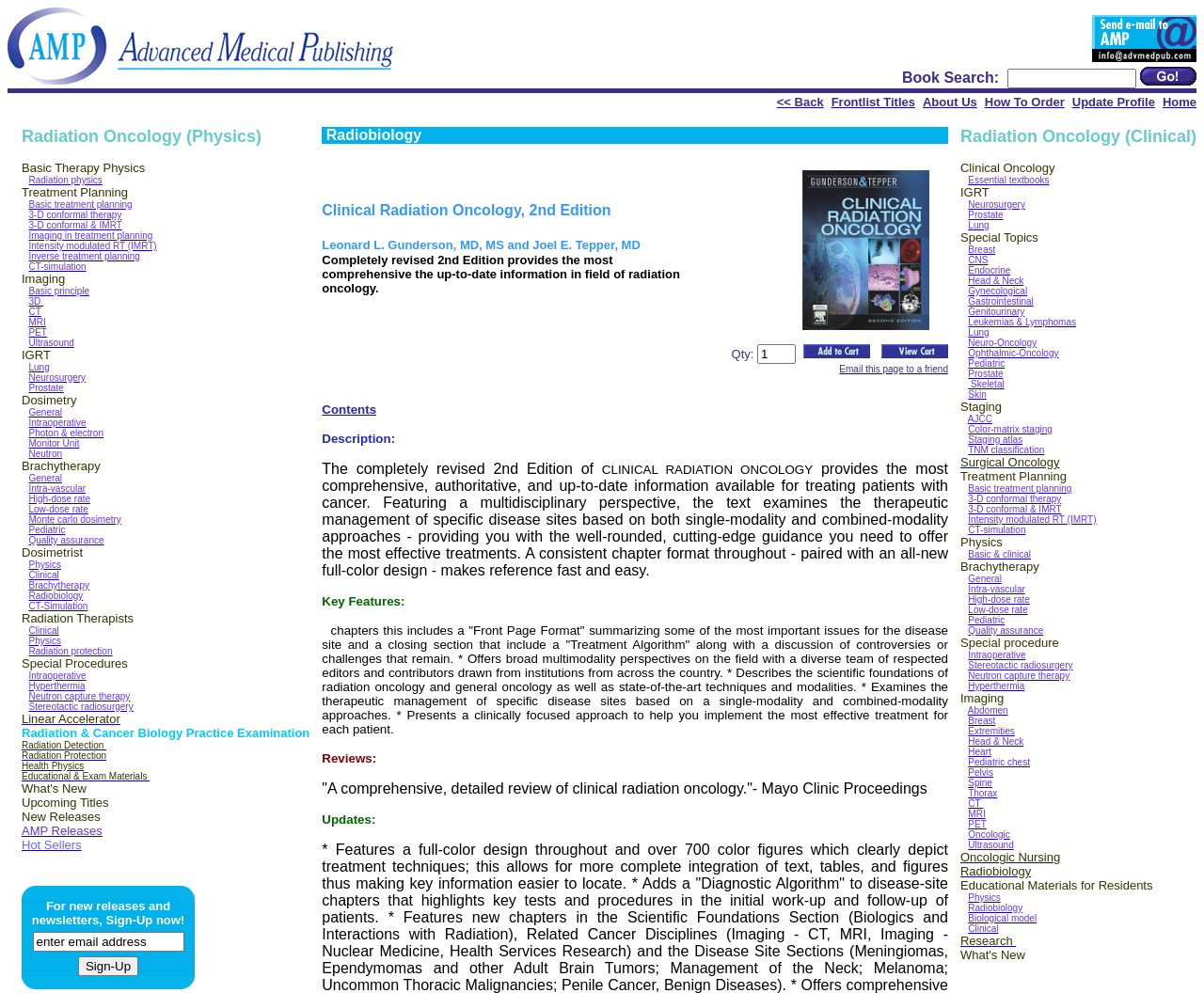Reply to the question below using a single word or brief phrase:
What is the name of the publishing company?

Advanced Medical Publishing